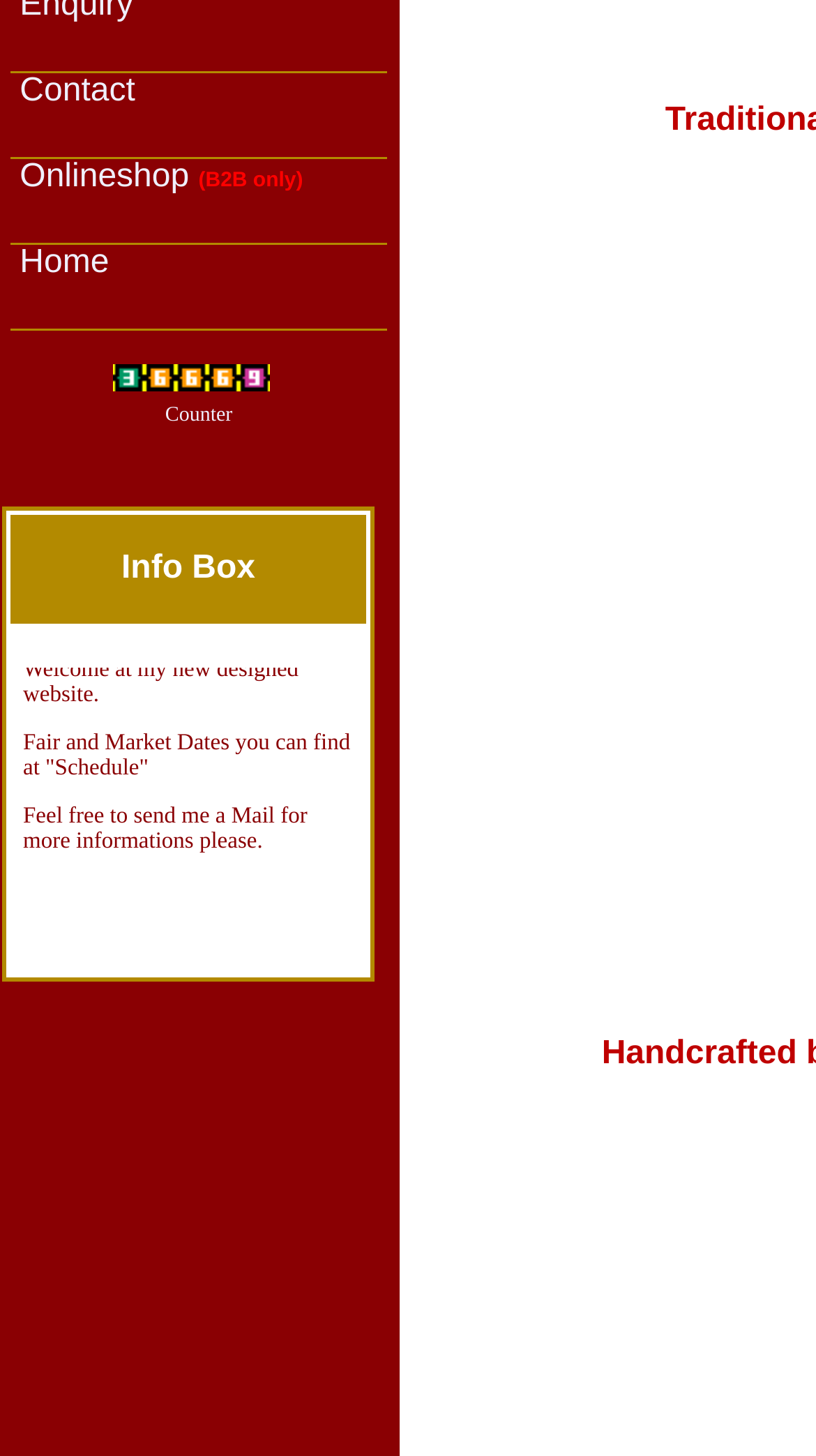Identify the bounding box coordinates for the UI element described as follows: Zakaah Guide 2024 (Trinidad). Use the format (top-left x, top-left y, bottom-right x, bottom-right y) and ensure all values are floating point numbers between 0 and 1.

None